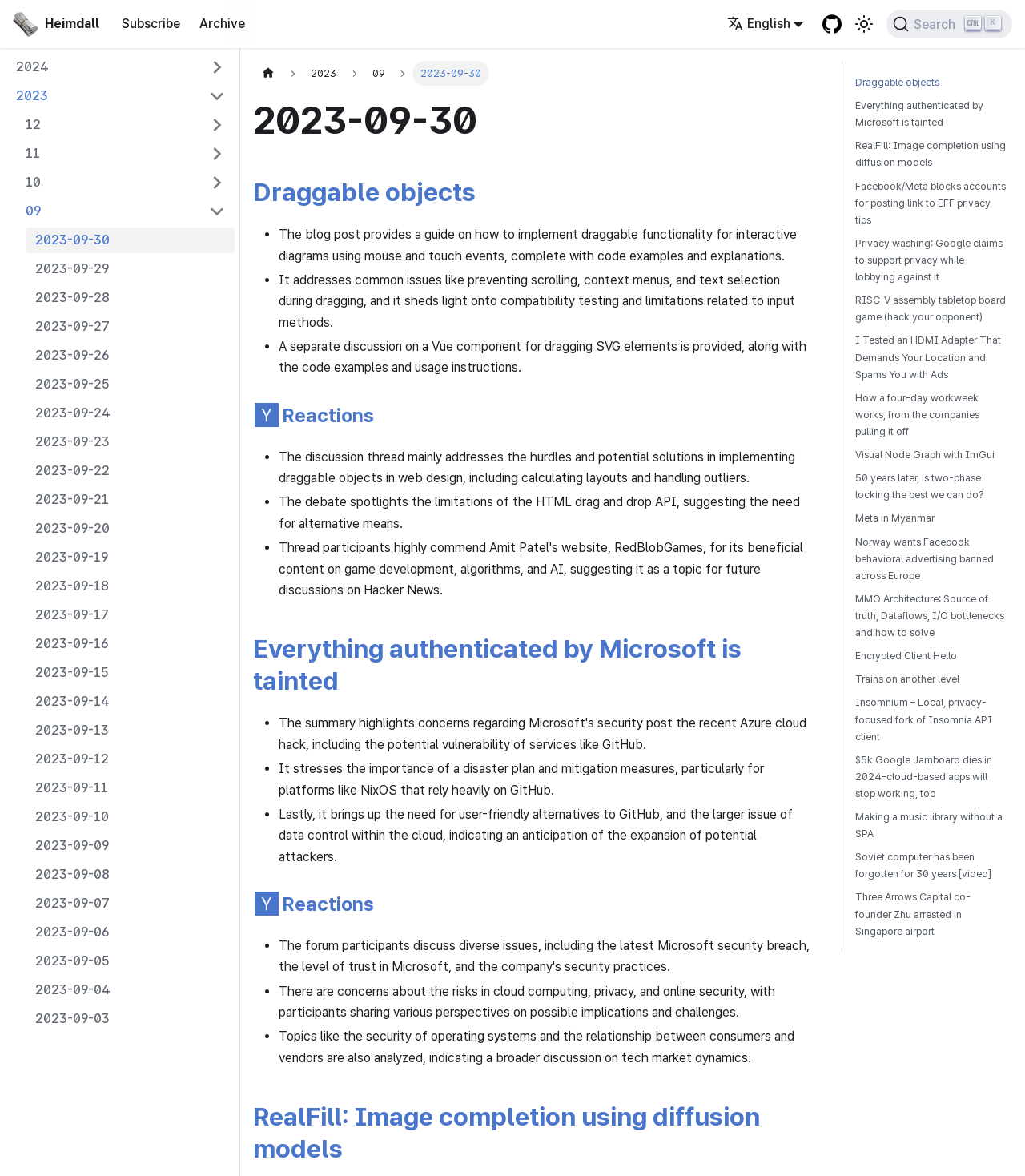Use a single word or phrase to answer this question: 
How many links are in the 'Docs sidebar' navigation?

24